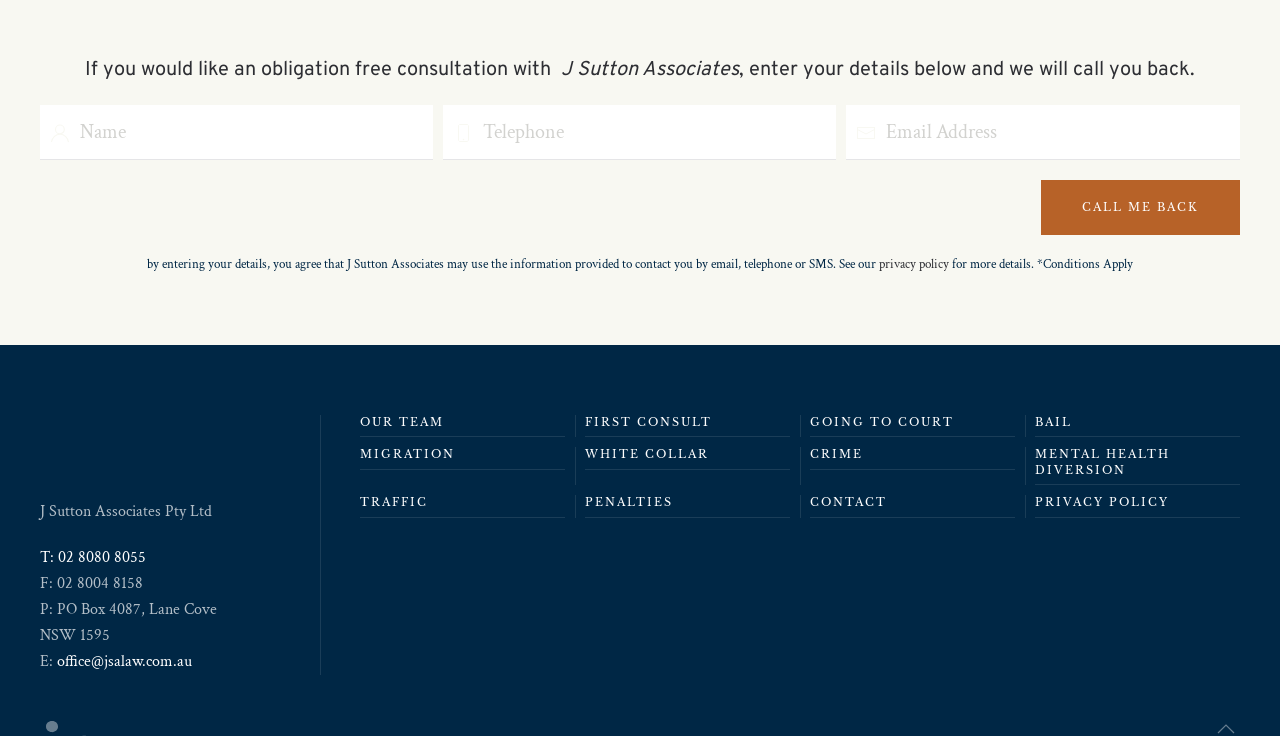Review the image closely and give a comprehensive answer to the question: How can you contact the company?

The company's contact information is provided at the bottom of the page, including a phone number, email address, and mailing address. This information is located in the static text elements 'T: 02 8080 8055', 'E: office@jsalaw.com.au', and 'P: PO Box 4087, Lane Cove NSW 1595'.